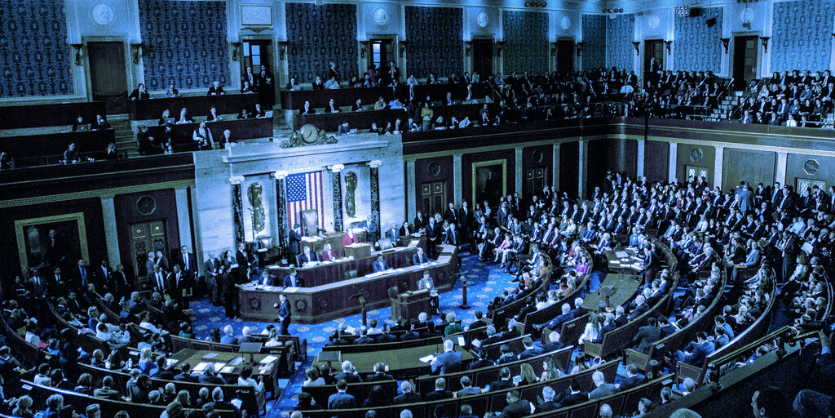What is the purpose of the gathering?
Using the visual information, reply with a single word or short phrase.

Critical vote